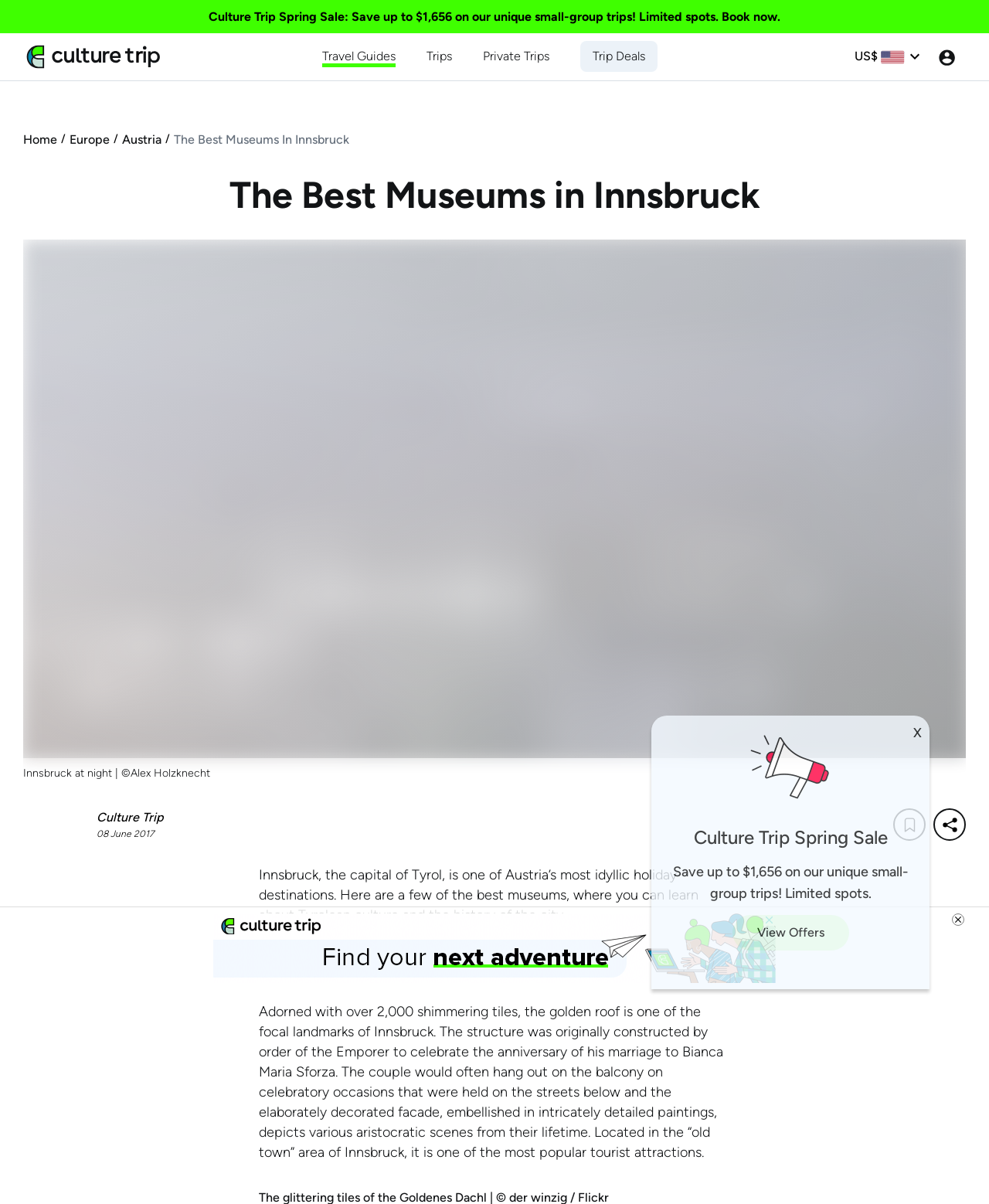Identify the bounding box coordinates for the UI element mentioned here: "Home". Provide the coordinates as four float values between 0 and 1, i.e., [left, top, right, bottom].

[0.023, 0.108, 0.058, 0.124]